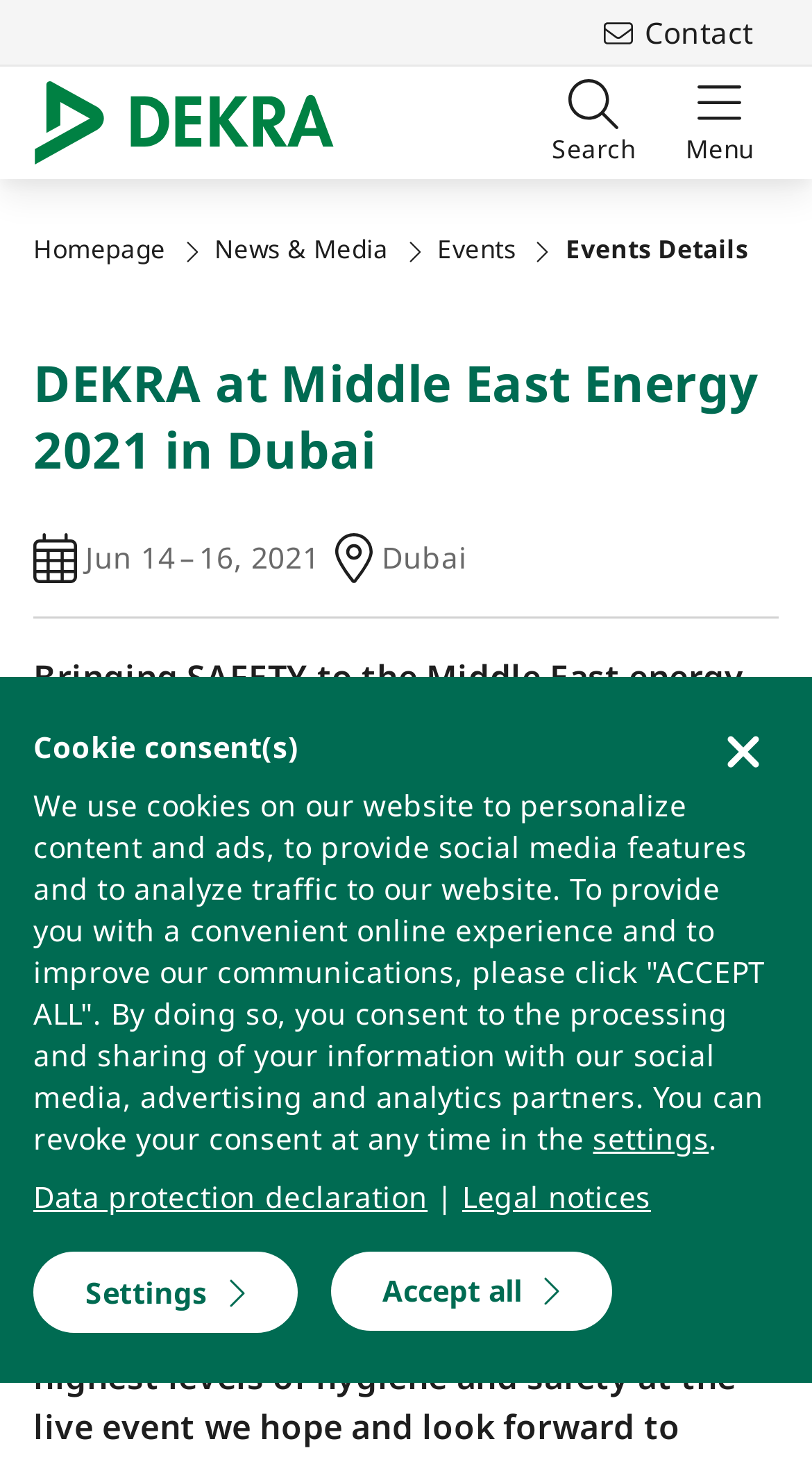Locate the bounding box coordinates of the clickable area to execute the instruction: "Click the Contact link". Provide the coordinates as four float numbers between 0 and 1, represented as [left, top, right, bottom].

[0.712, 0.0, 0.959, 0.044]